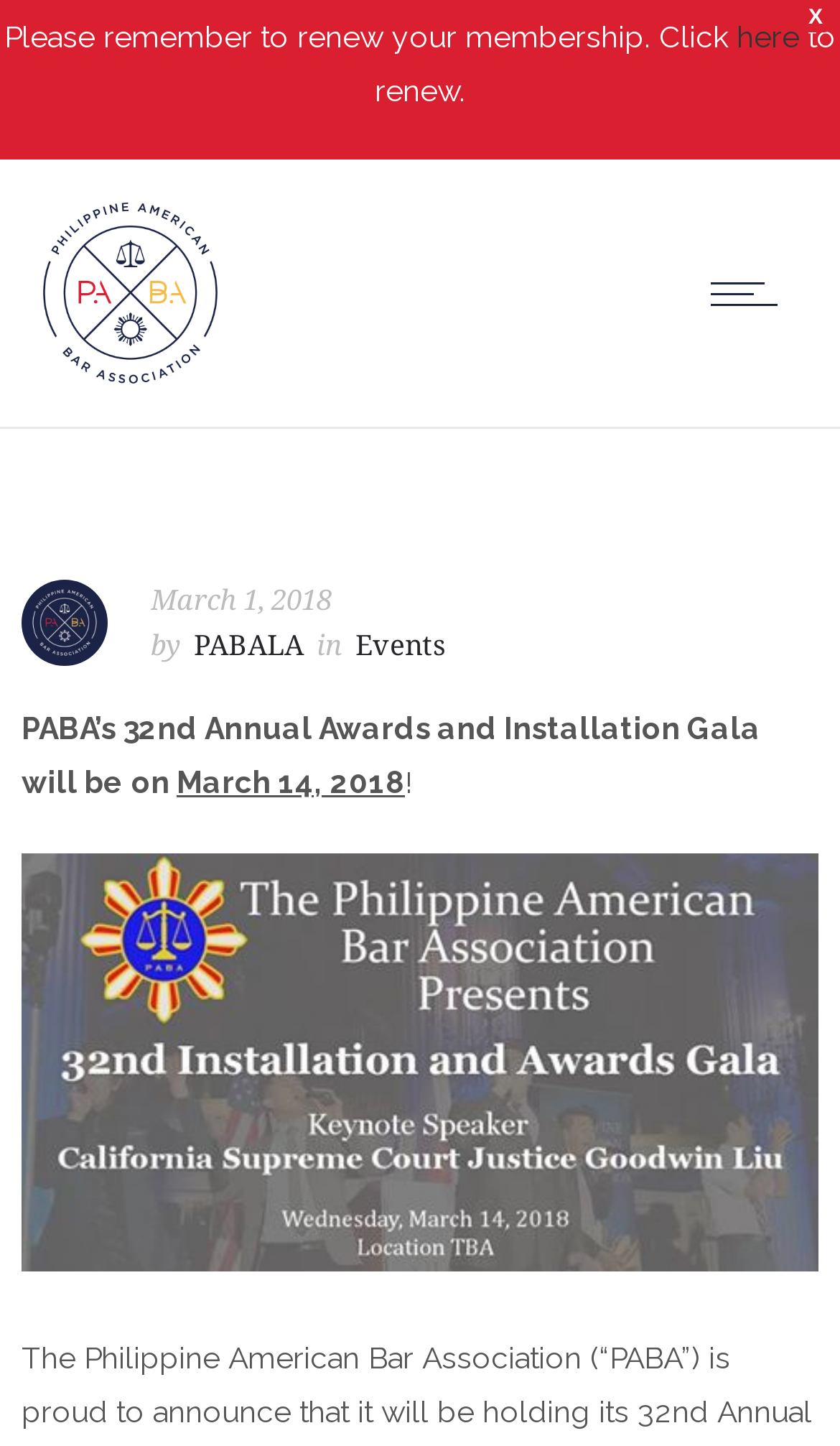What is the type of event being described?
Using the image as a reference, deliver a detailed and thorough answer to the question.

I found the type of event by looking at the text content of the webpage, specifically the sentence 'PABA’s 32nd Annual Awards and Installation Gala will be on March 14, 2018'.